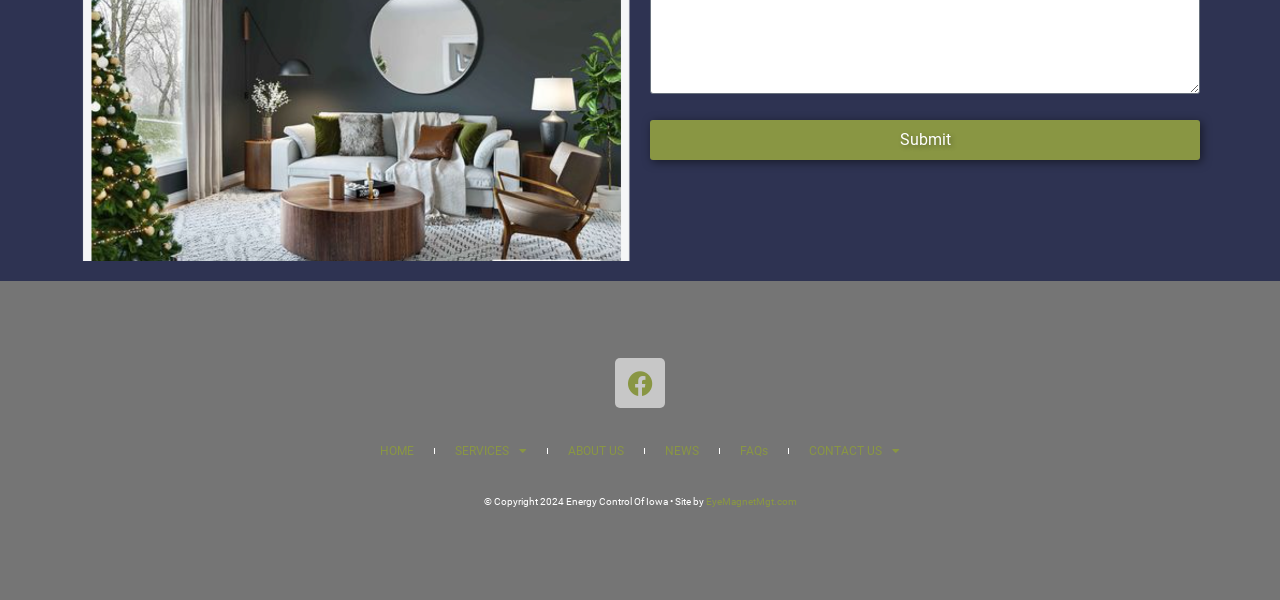Provide the bounding box coordinates of the HTML element described by the text: "Contact Us". The coordinates should be in the format [left, top, right, bottom] with values between 0 and 1.

None